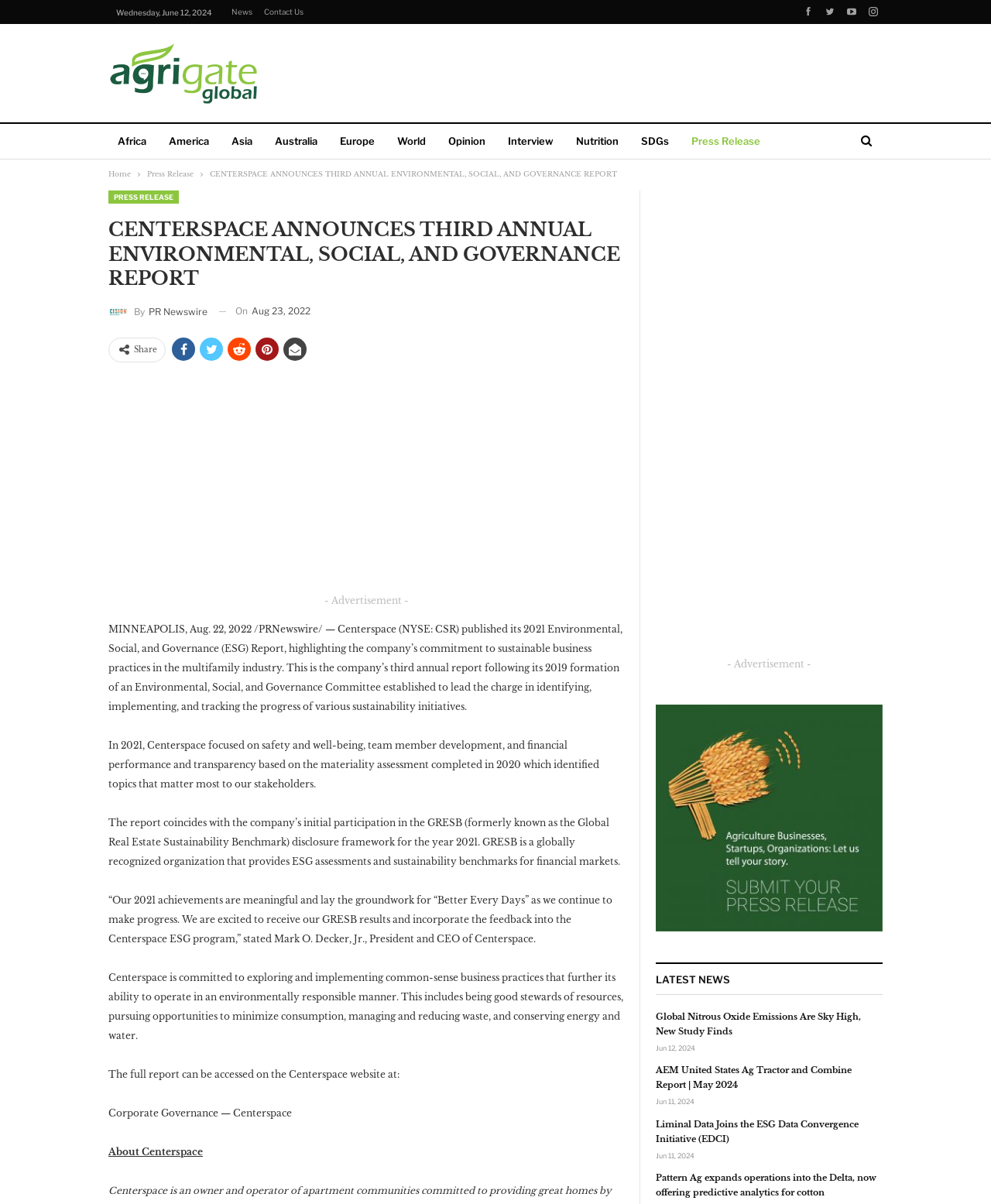Utilize the details in the image to thoroughly answer the following question: What is the title of the report mentioned in the article?

I found the title of the report mentioned in the article by reading the text content of the webpage, specifically the sentence that mentions 'Centerspace published its 2021 Environmental, Social, and Governance (ESG) Report'.